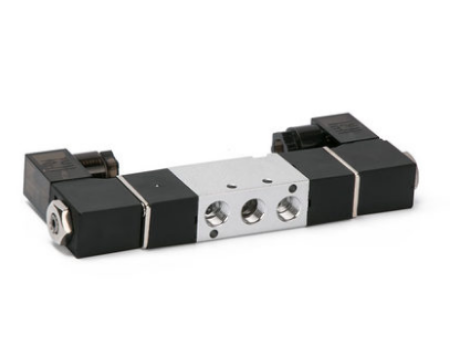Give a one-word or one-phrase response to the question:
What is the working pressure range of the valve?

0.15-0.8 MPa